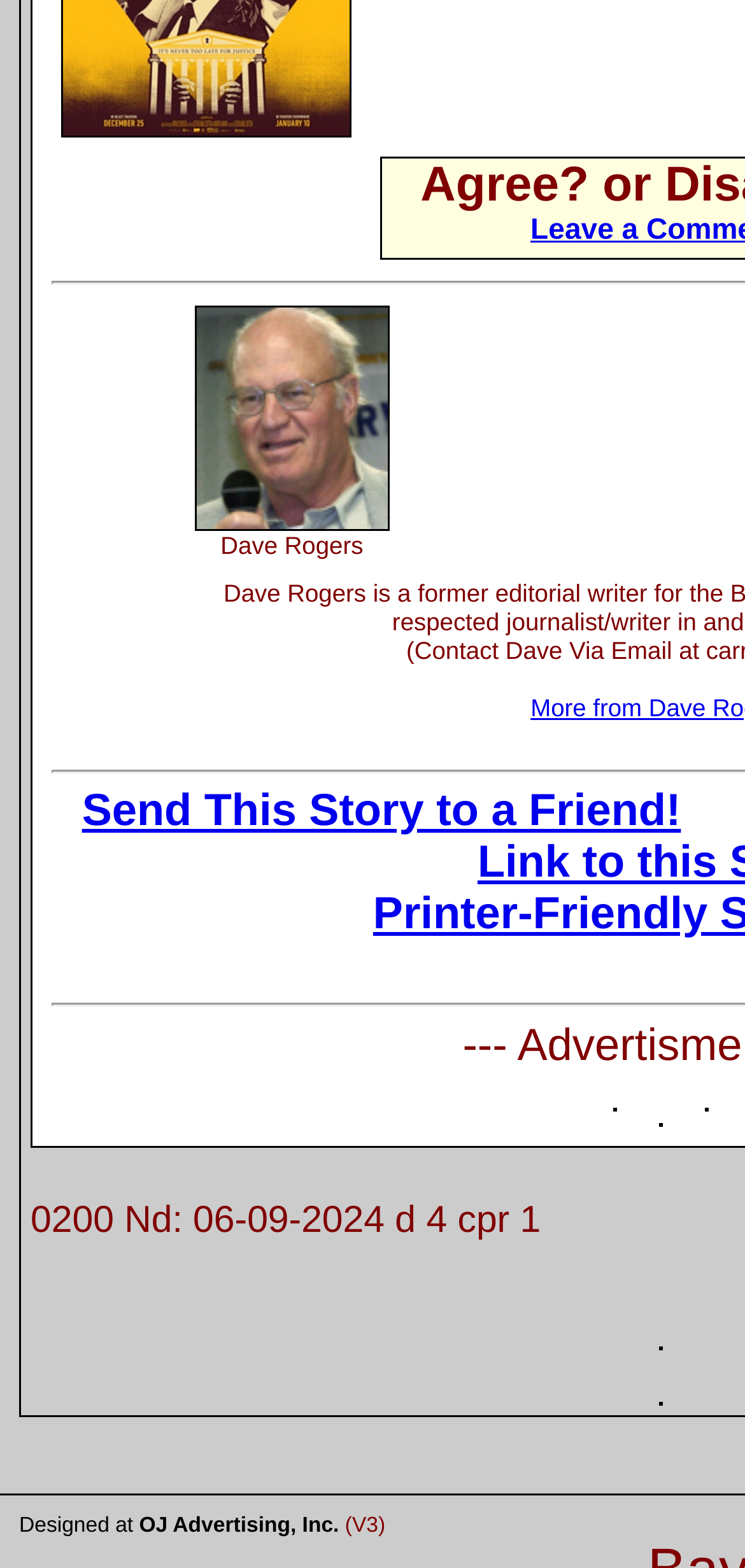How many links are there on the webpage?
Based on the image, give a one-word or short phrase answer.

7